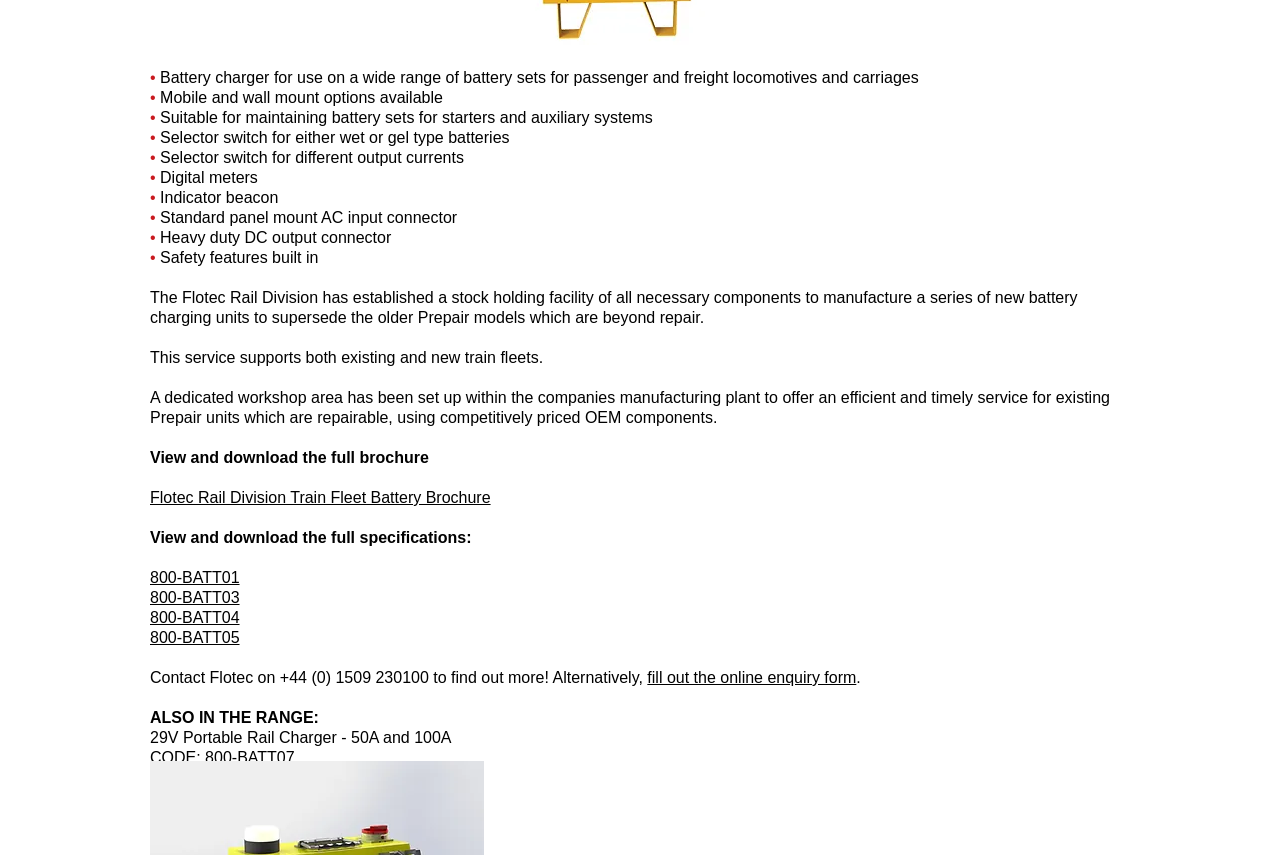Please determine the bounding box coordinates for the element with the description: "800-BATT03".

[0.117, 0.689, 0.187, 0.709]